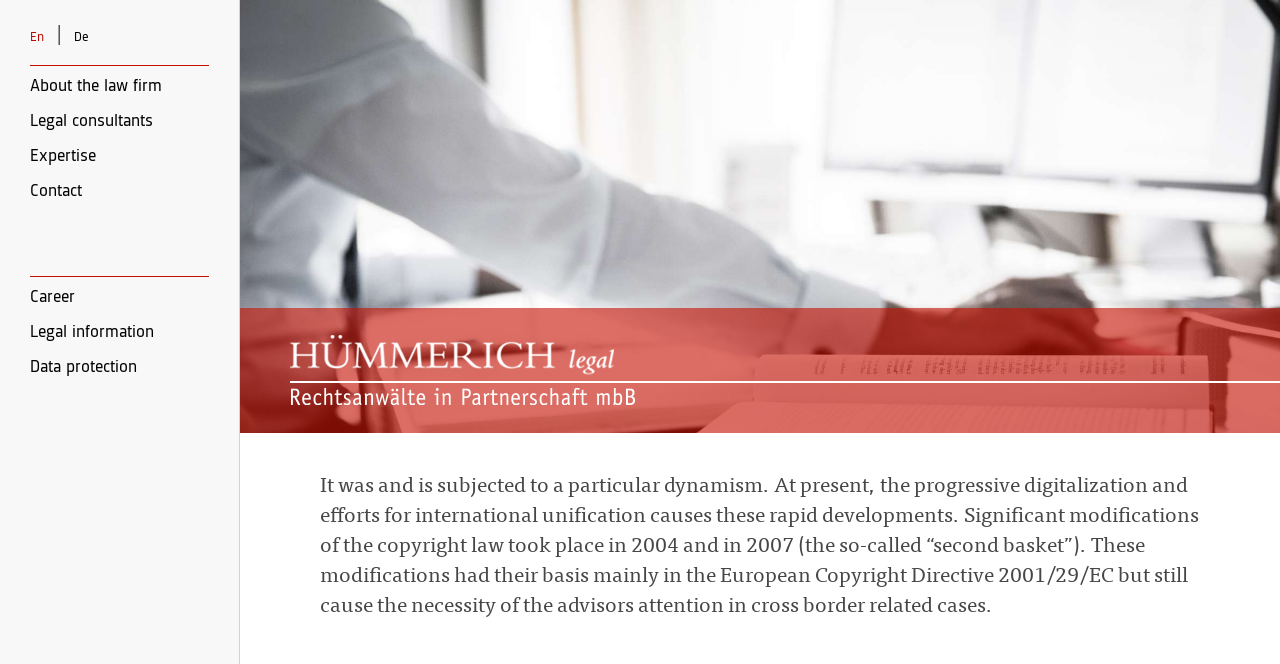Highlight the bounding box of the UI element that corresponds to this description: "Contact".

[0.023, 0.273, 0.163, 0.303]